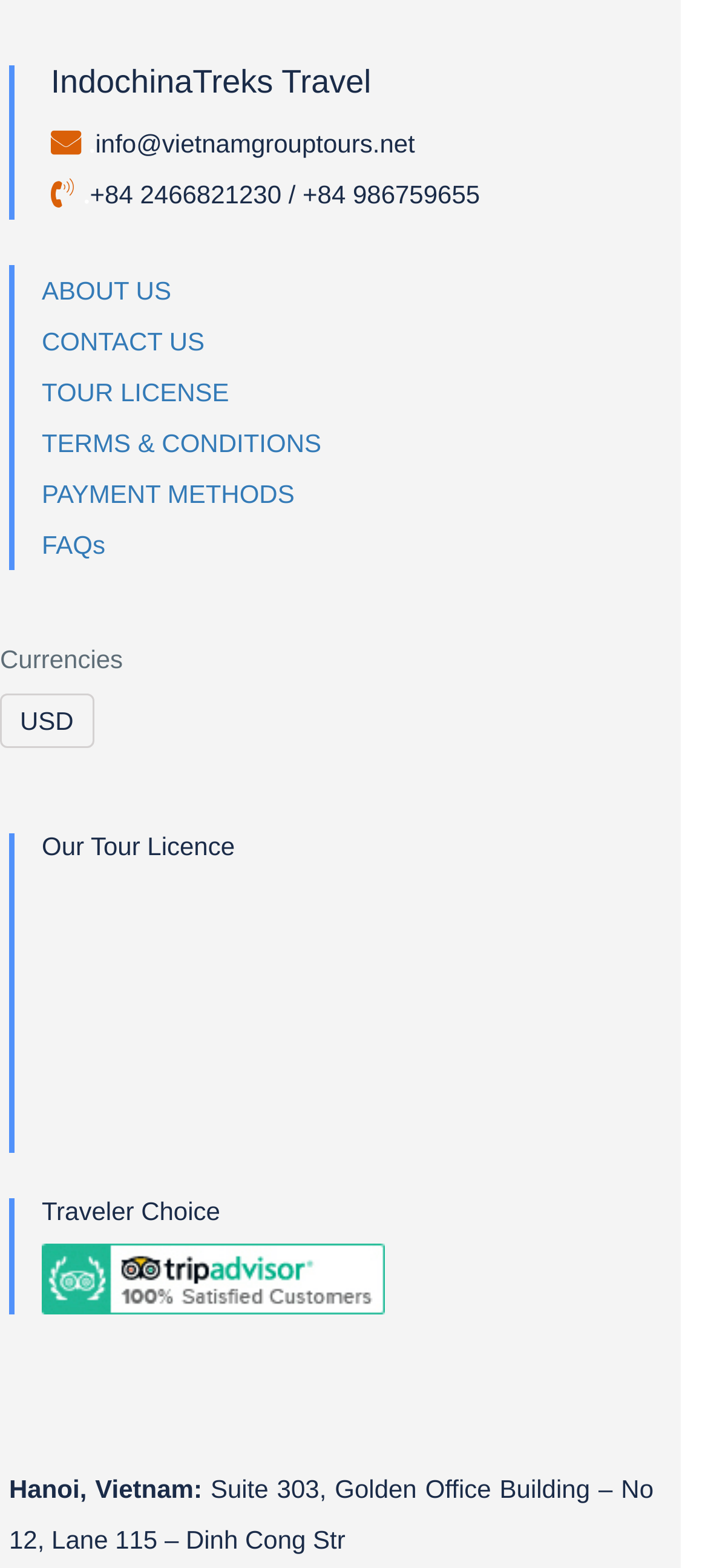What is the company's email address?
Answer with a single word or short phrase according to what you see in the image.

info@vietnamgrouptours.net